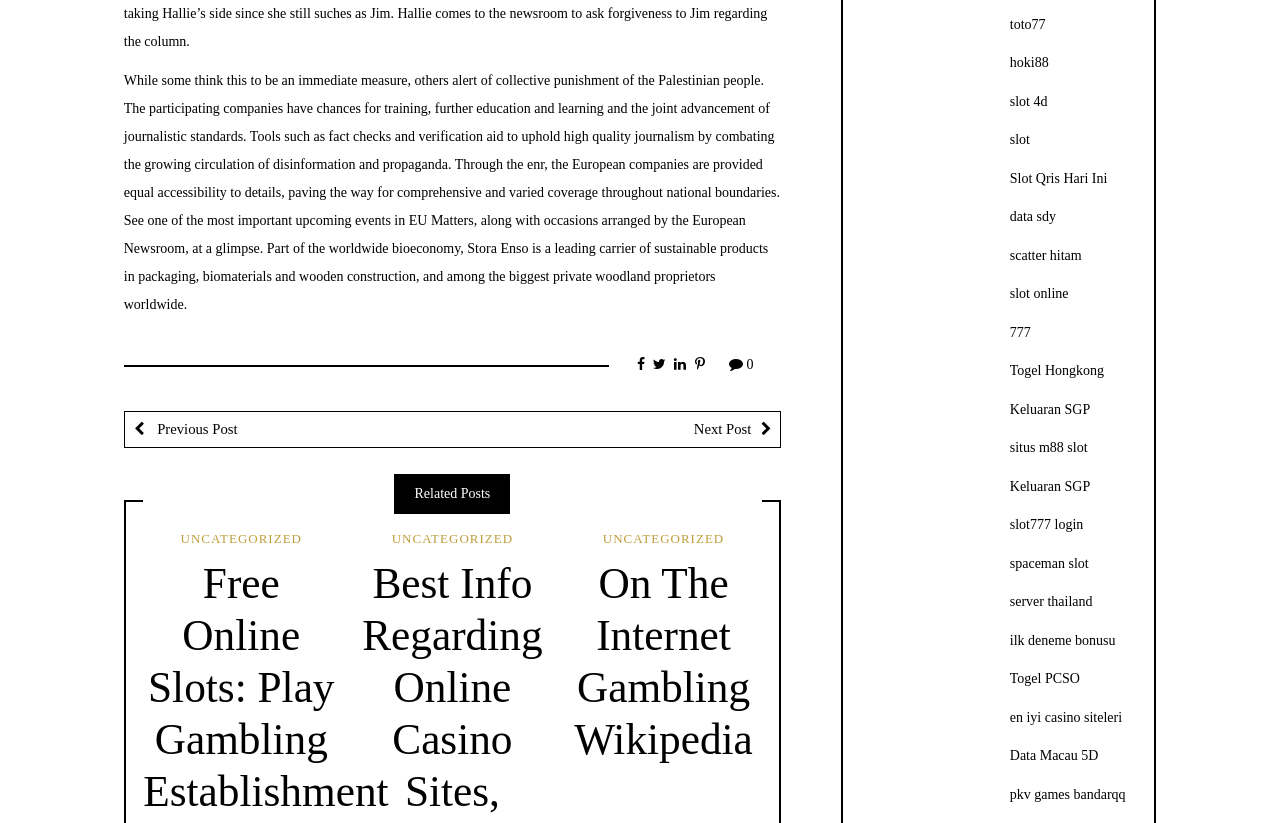Find and provide the bounding box coordinates for the UI element described here: "Uncategorized". The coordinates should be given as four float numbers between 0 and 1: [left, top, right, bottom].

[0.141, 0.645, 0.236, 0.664]